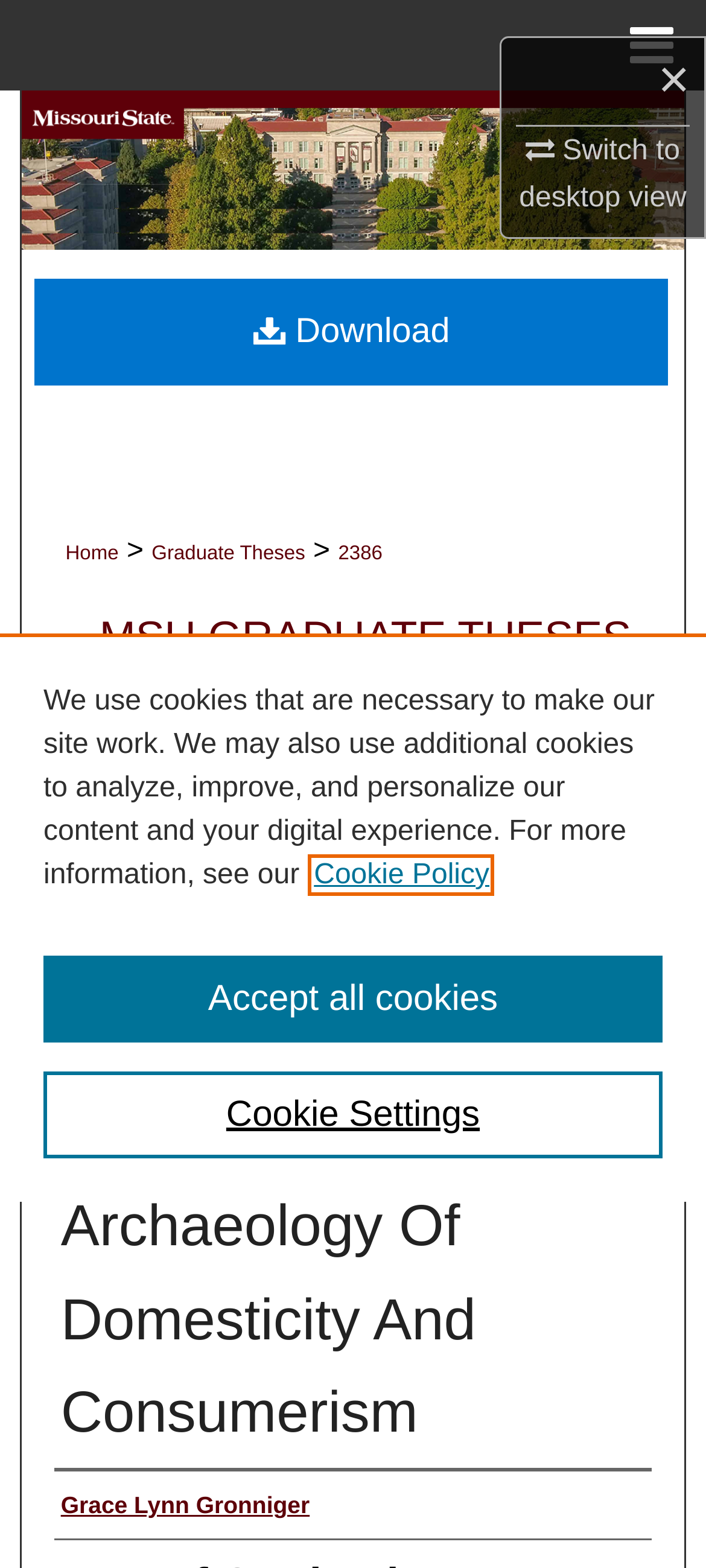Find and specify the bounding box coordinates that correspond to the clickable region for the instruction: "Go to home page".

[0.0, 0.0, 1.0, 0.058]